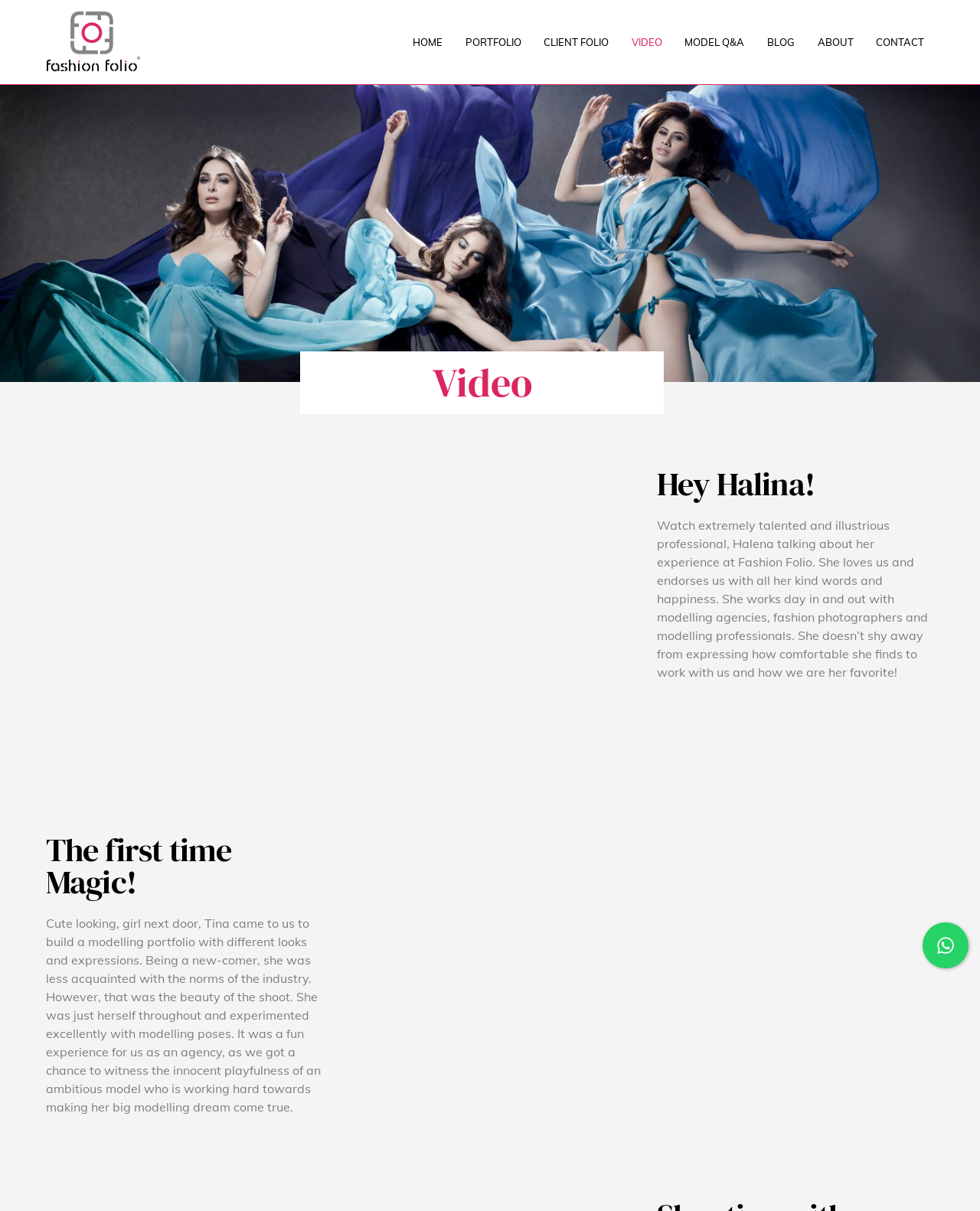Kindly determine the bounding box coordinates of the area that needs to be clicked to fulfill this instruction: "Watch the video in the iframe".

[0.047, 0.386, 0.641, 0.657]